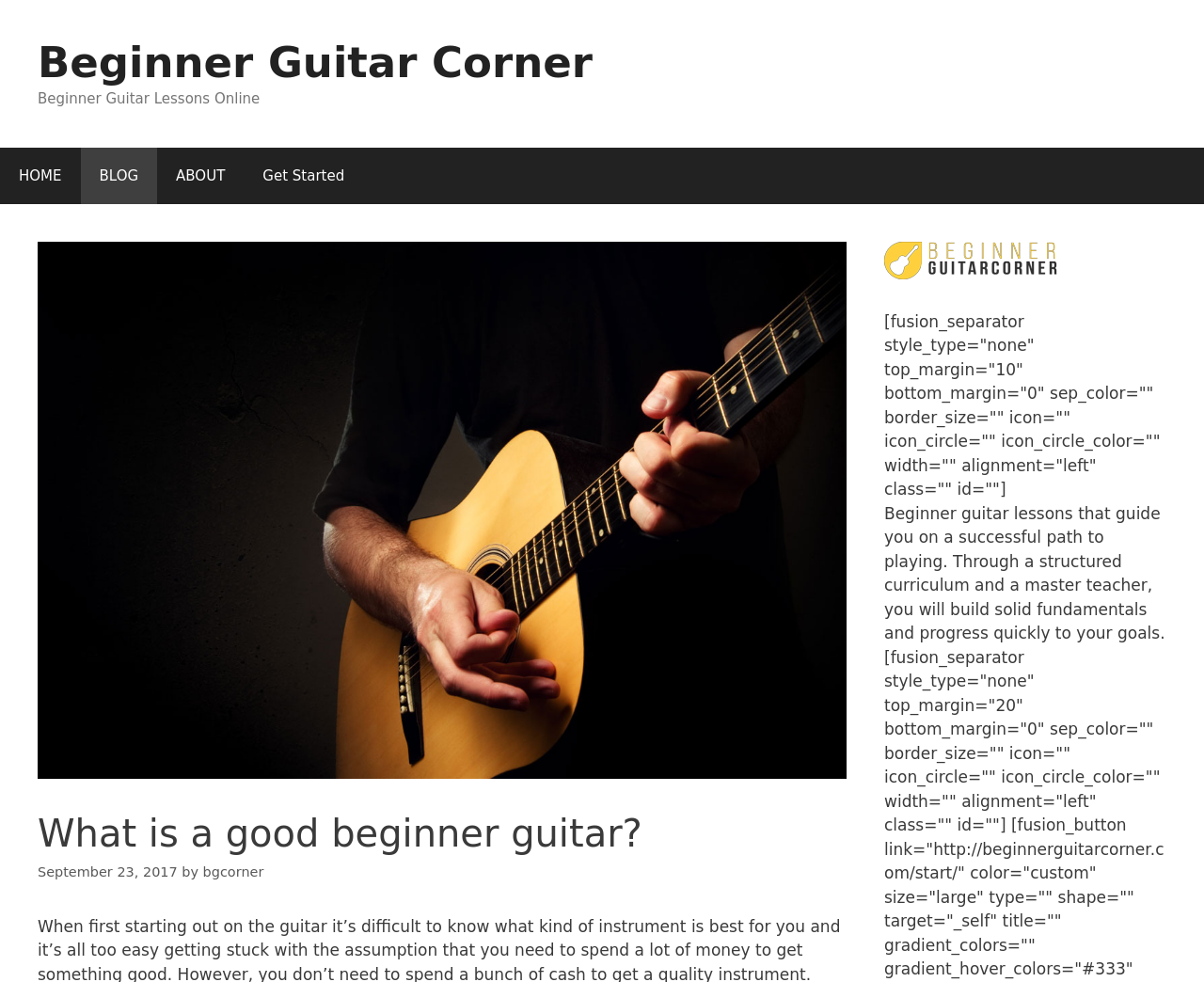Give a one-word or one-phrase response to the question: 
How many sections are there in the main content area?

2